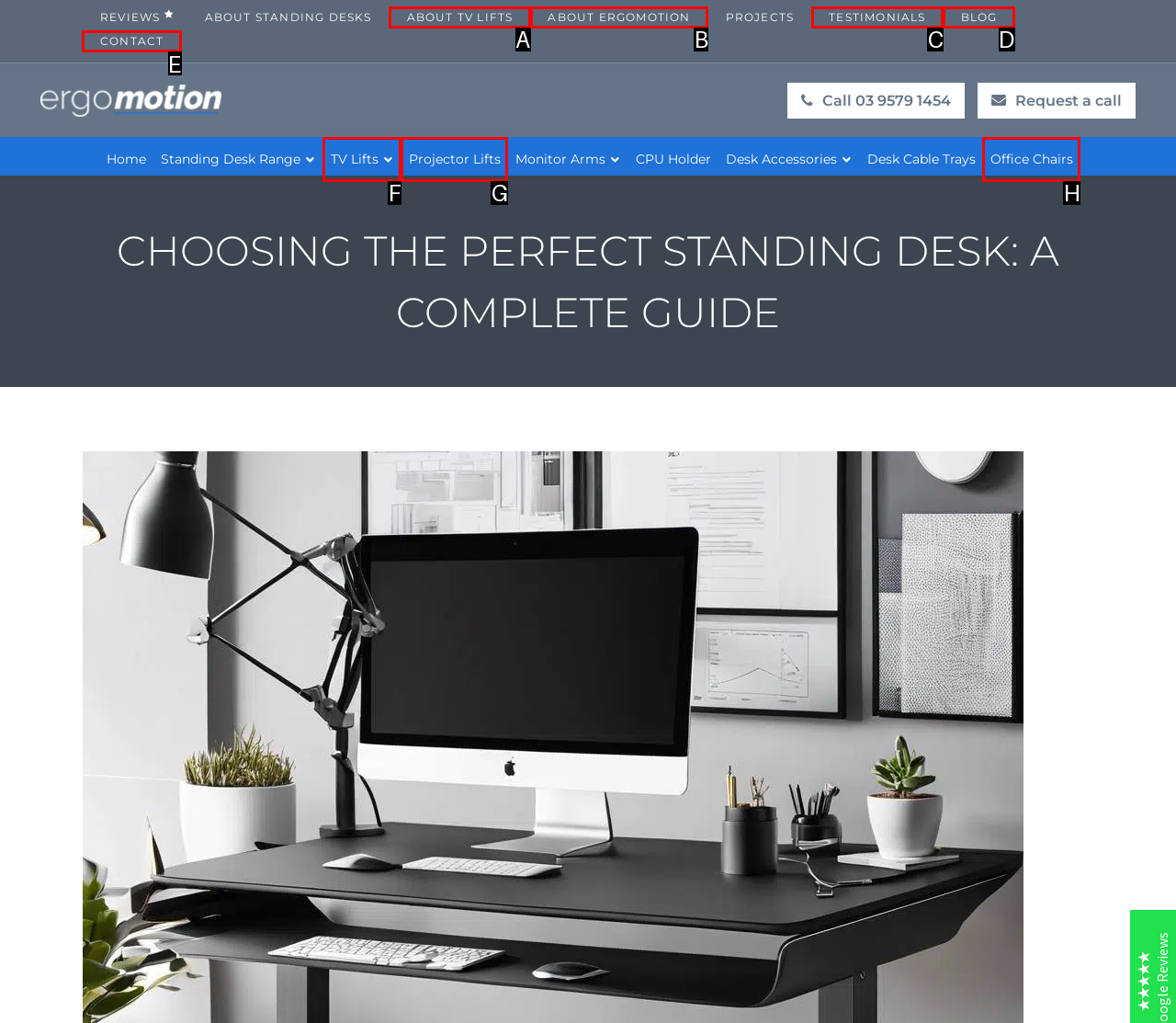Which choice should you pick to execute the task: Click on the 'CONTACT' link
Respond with the letter associated with the correct option only.

E